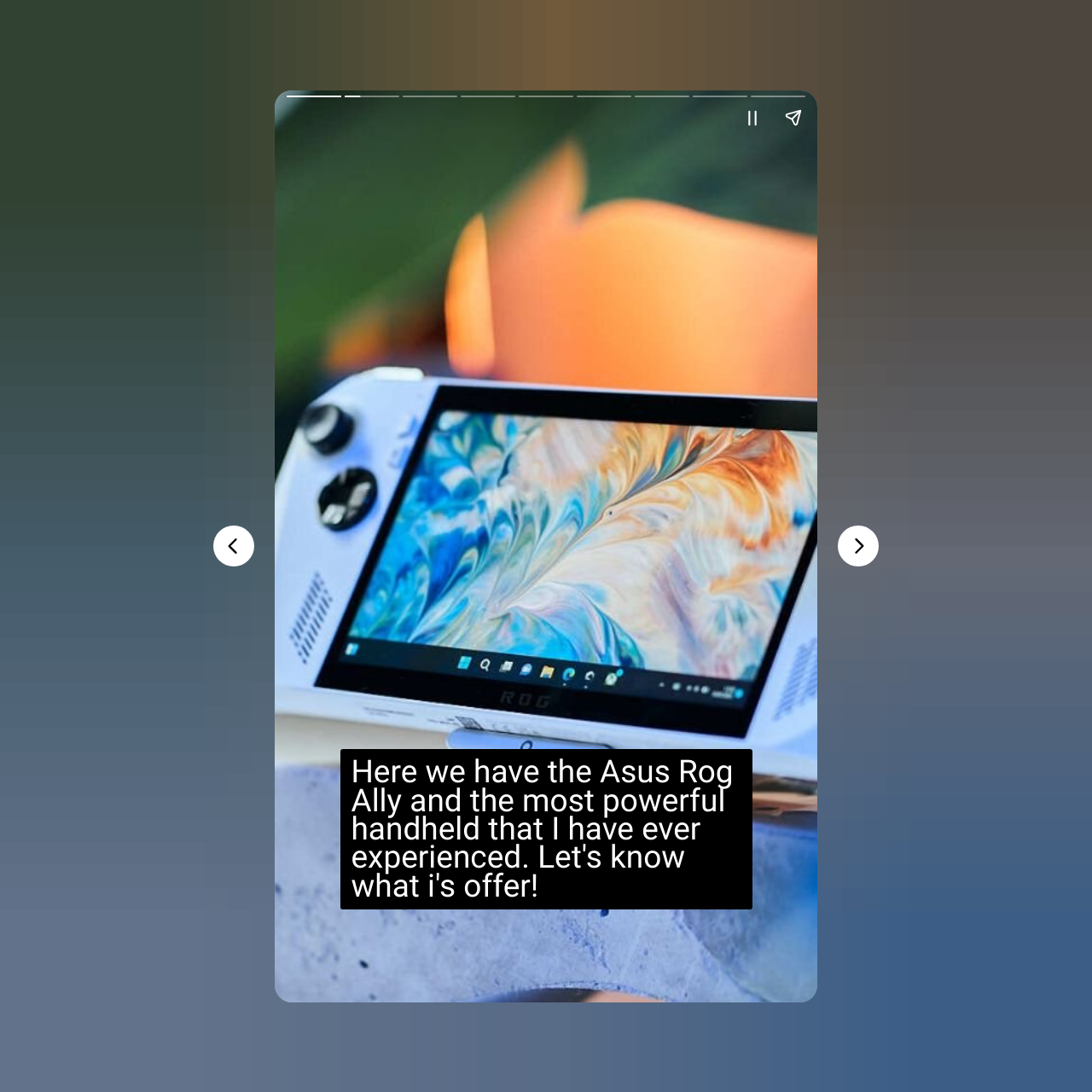What is the topic of the image? Analyze the screenshot and reply with just one word or a short phrase.

ROG Ally